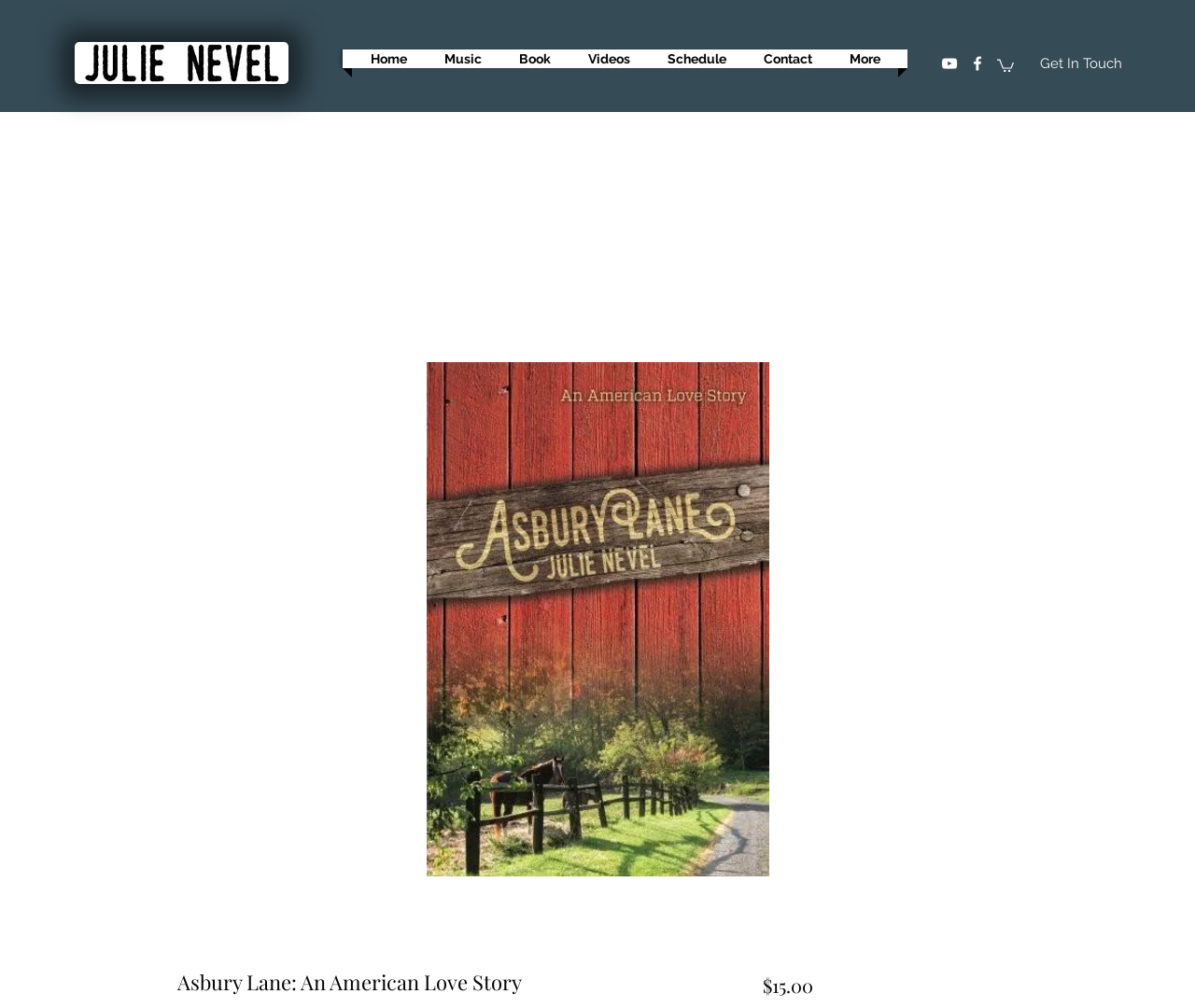Use a single word or phrase to answer the question: 
What is the type of the 'Get In Touch' element?

link